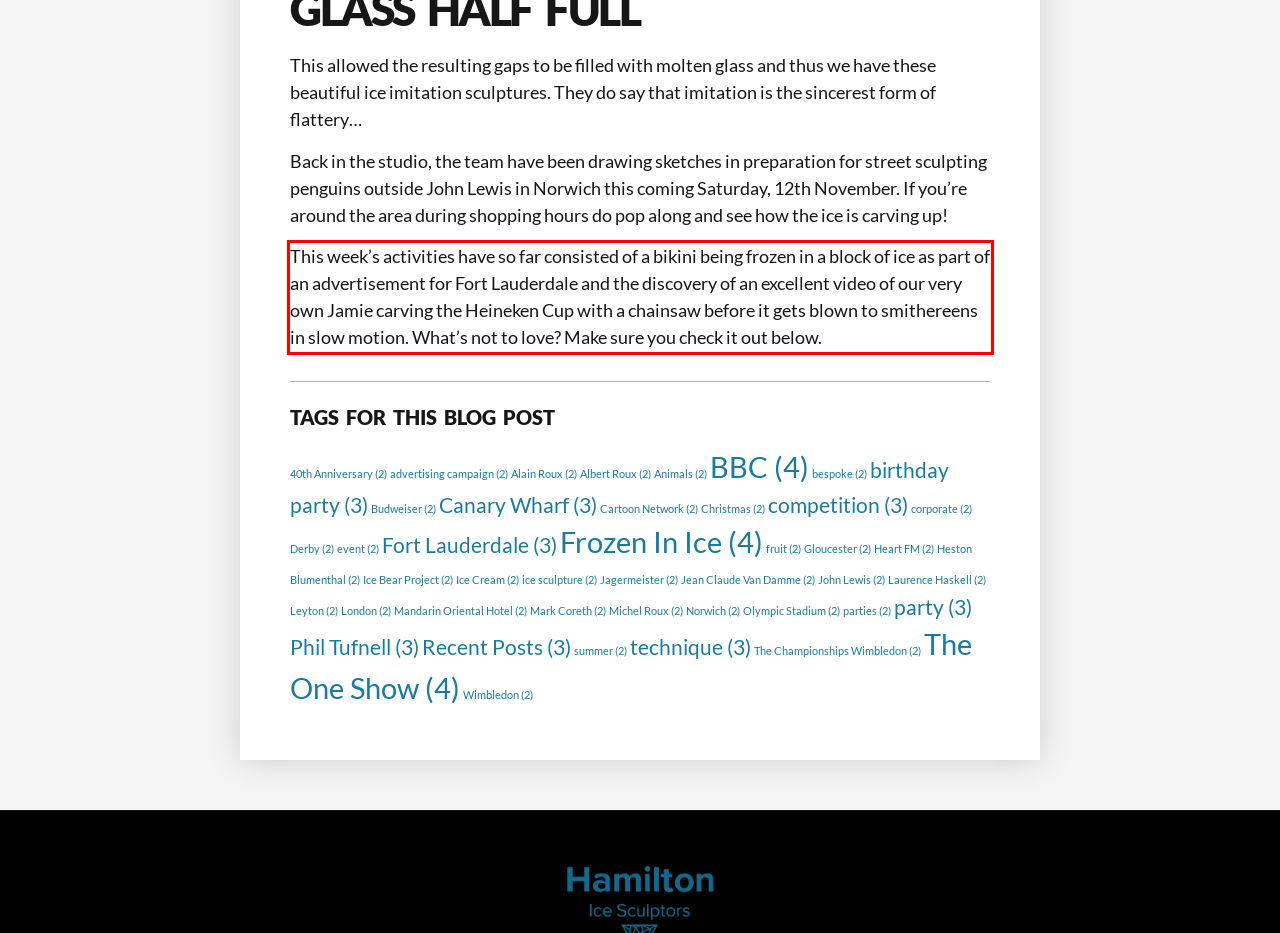Please perform OCR on the text within the red rectangle in the webpage screenshot and return the text content.

This week’s activities have so far consisted of a bikini being frozen in a block of ice as part of an advertisement for Fort Lauderdale and the discovery of an excellent video of our very own Jamie carving the Heineken Cup with a chainsaw before it gets blown to smithereens in slow motion. What’s not to love? Make sure you check it out below.